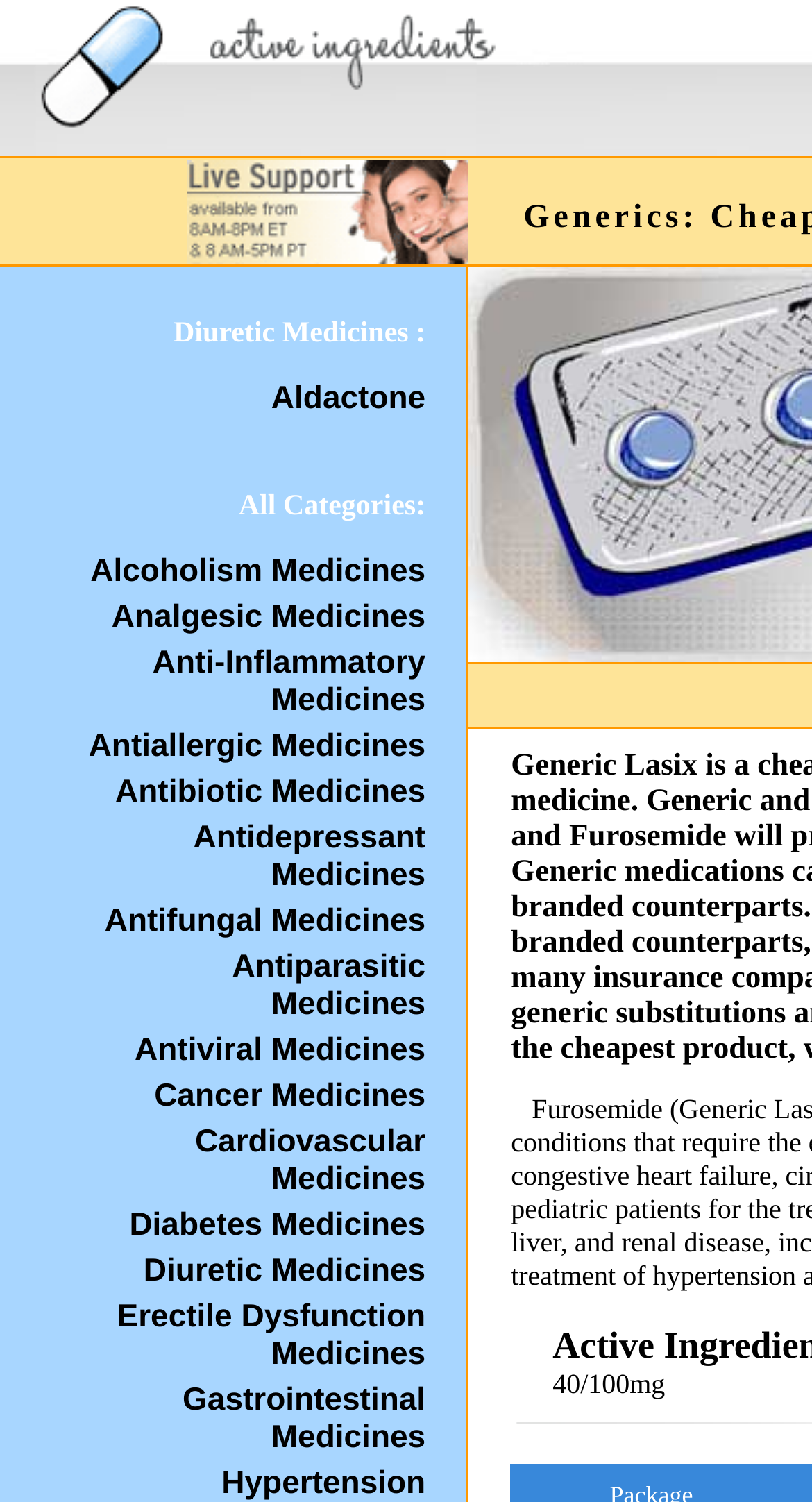Could you indicate the bounding box coordinates of the region to click in order to complete this instruction: "view Diuretic Medicines".

[0.177, 0.835, 0.524, 0.858]